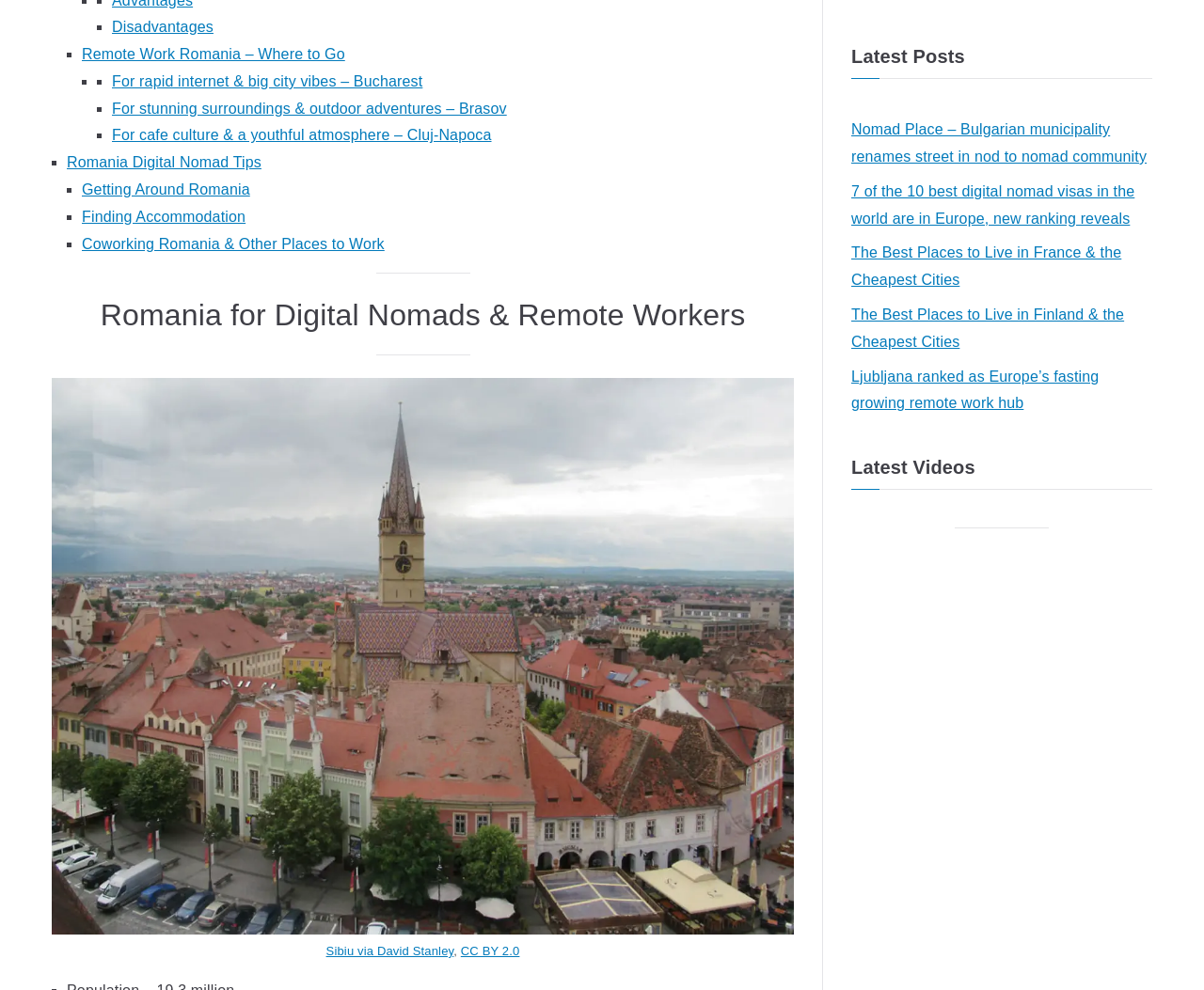Identify the coordinates of the bounding box for the element described below: "February 6, 2023". Return the coordinates as four float numbers between 0 and 1: [left, top, right, bottom].

None